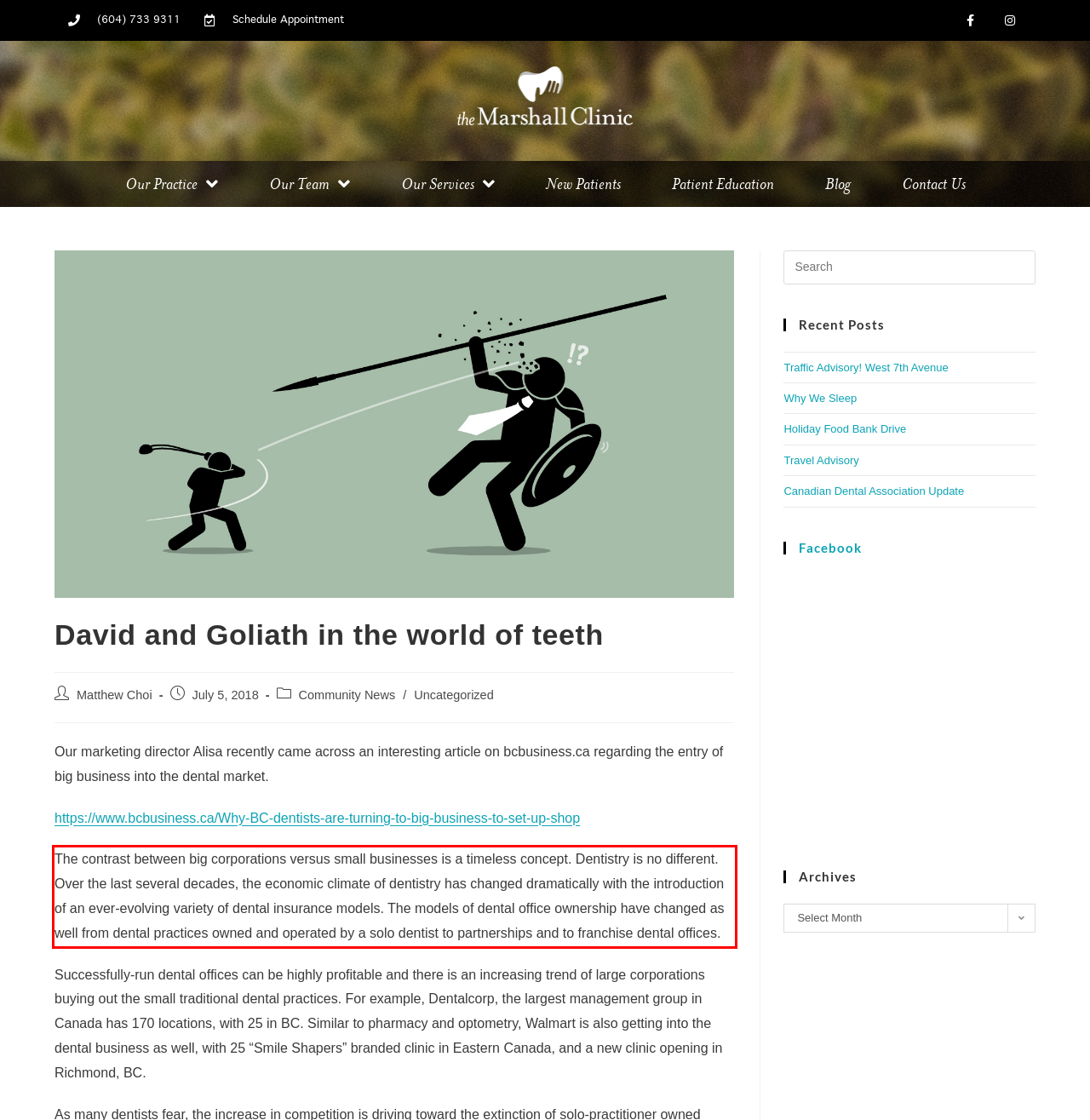Please analyze the provided webpage screenshot and perform OCR to extract the text content from the red rectangle bounding box.

The contrast between big corporations versus small businesses is a timeless concept. Dentistry is no different. Over the last several decades, the economic climate of dentistry has changed dramatically with the introduction of an ever-evolving variety of dental insurance models. The models of dental office ownership have changed as well from dental practices owned and operated by a solo dentist to partnerships and to franchise dental offices.